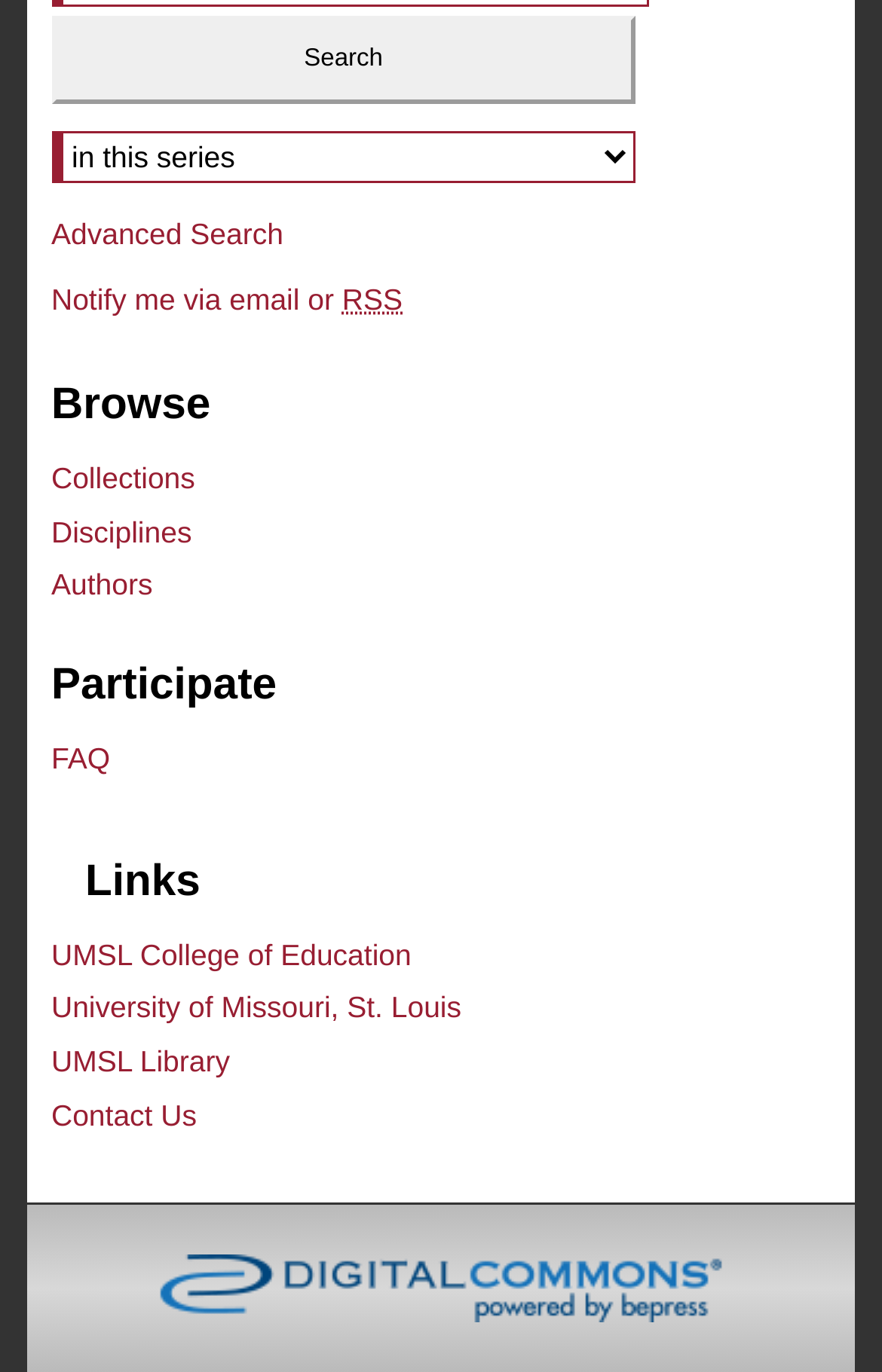Locate the bounding box coordinates of the element you need to click to accomplish the task described by this instruction: "Browse collections".

[0.058, 0.175, 0.942, 0.201]